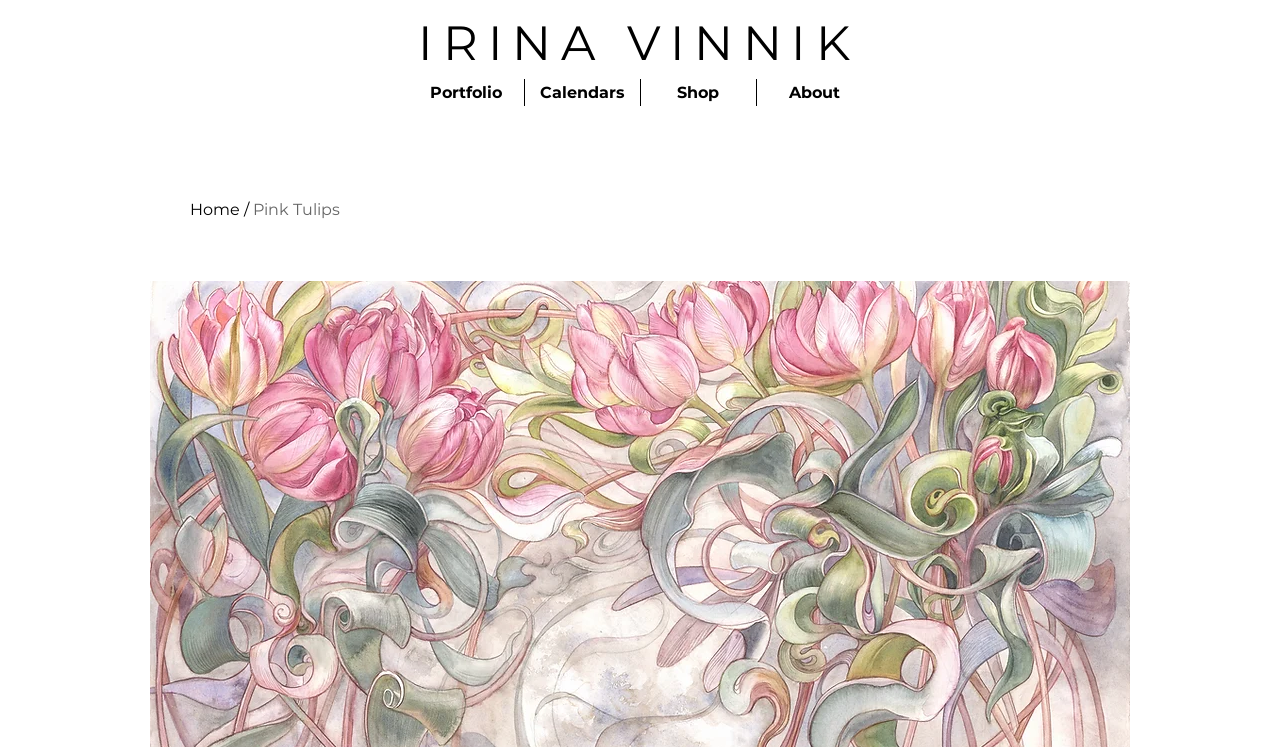Give a one-word or short phrase answer to the question: 
Is the 'Home' link active?

No